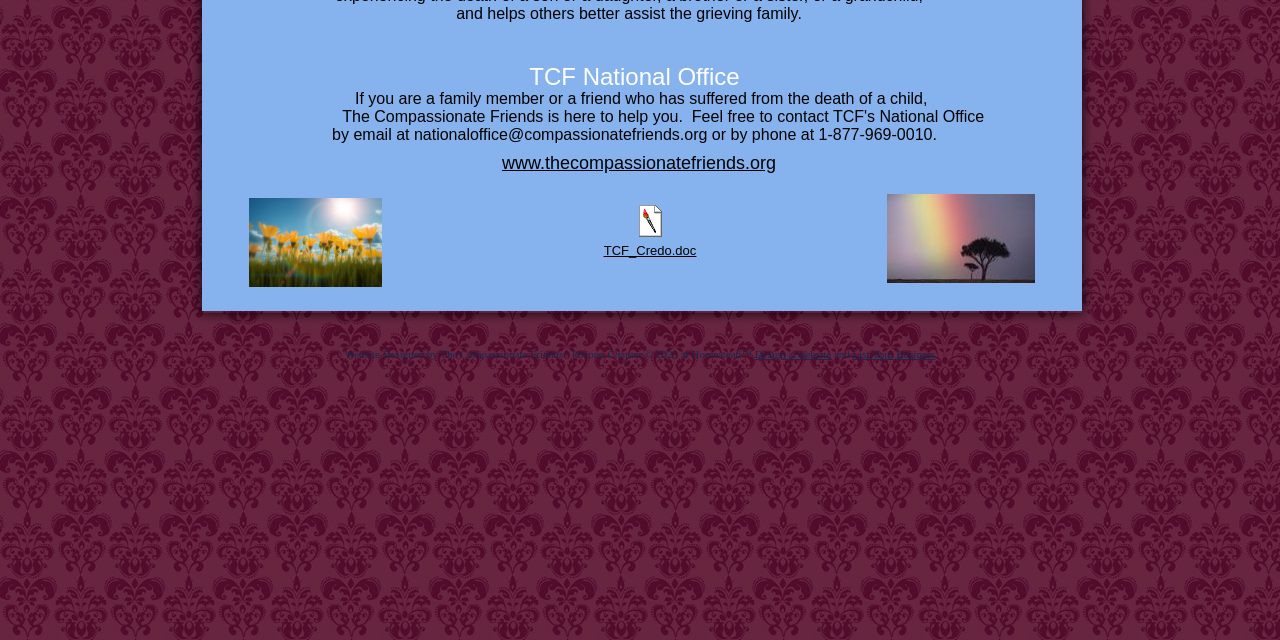Determine the bounding box coordinates in the format (top-left x, top-left y, bottom-right x, bottom-right y). Ensure all values are floating point numbers between 0 and 1. Identify the bounding box of the UI element described by: Design a Website

[0.59, 0.544, 0.649, 0.562]